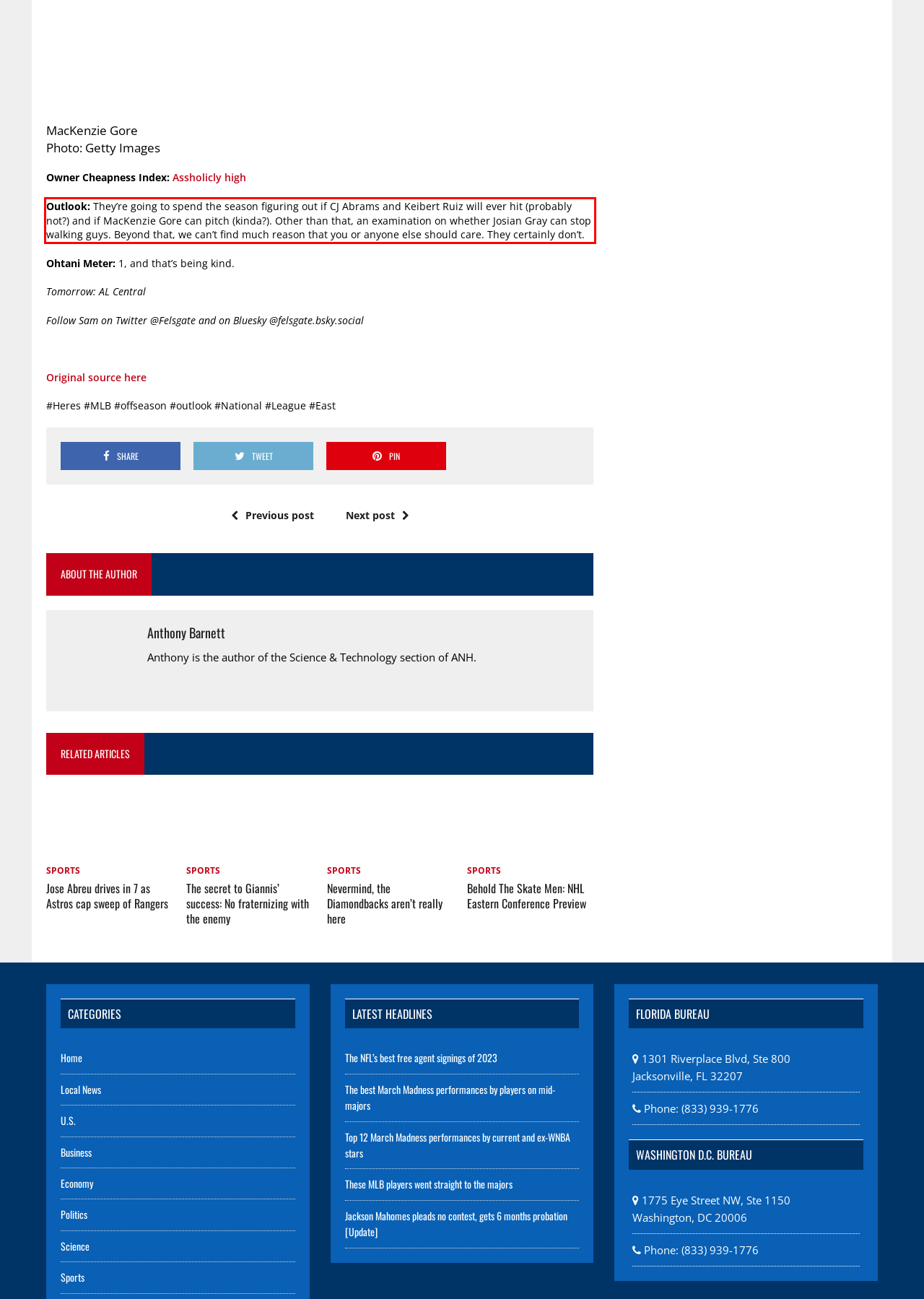Please identify and extract the text from the UI element that is surrounded by a red bounding box in the provided webpage screenshot.

Outlook: They’re going to spend the season figuring out if CJ Abrams and Keibert Ruiz will ever hit (probably not?) and if MacKenzie Gore can pitch (kinda?). Other than that, an examination on whether Josian Gray can stop walking guys. Beyond that, we can’t find much reason that you or anyone else should care. They certainly don’t.